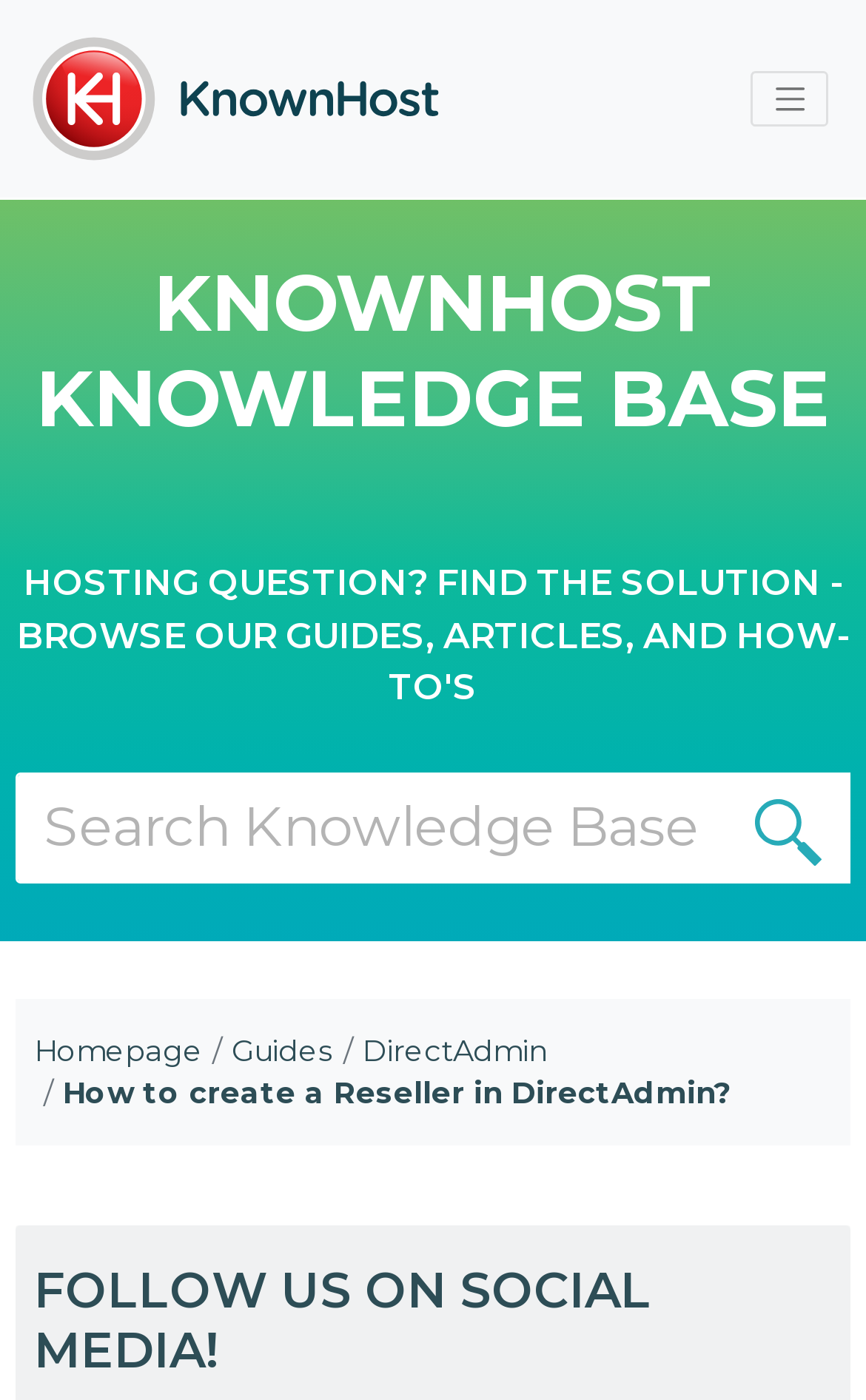Give a comprehensive overview of the webpage, including key elements.

The webpage is a knowledge base article titled "How to create a Reseller in DirectAdmin?" on the KnownHost website. At the top, there is a navigation menu with a logo of KnownHost on the left and a toggle button to expand or collapse the menu on the right. 

Below the navigation menu, there is a large heading that reads "KNOWNHOST KNOWLEDGE BASE". Underneath the heading, there is a short phrase "HOSTING QUESTION? FIND THE SOLUTION -" in a smaller font size. 

On the same level as the phrase, there is a search bar that spans about 80% of the width, with a text box and a search button. The search bar is positioned roughly in the middle of the page.

Further down, there is a breadcrumb navigation menu that shows the path from the homepage to the current article. The breadcrumb menu consists of three links: "Homepage", "Guides", and "DirectAdmin", which are aligned horizontally.

Finally, the main content of the article is introduced by a strong heading that reads "How to create a Reseller in DirectAdmin?", which is positioned below the breadcrumb menu.